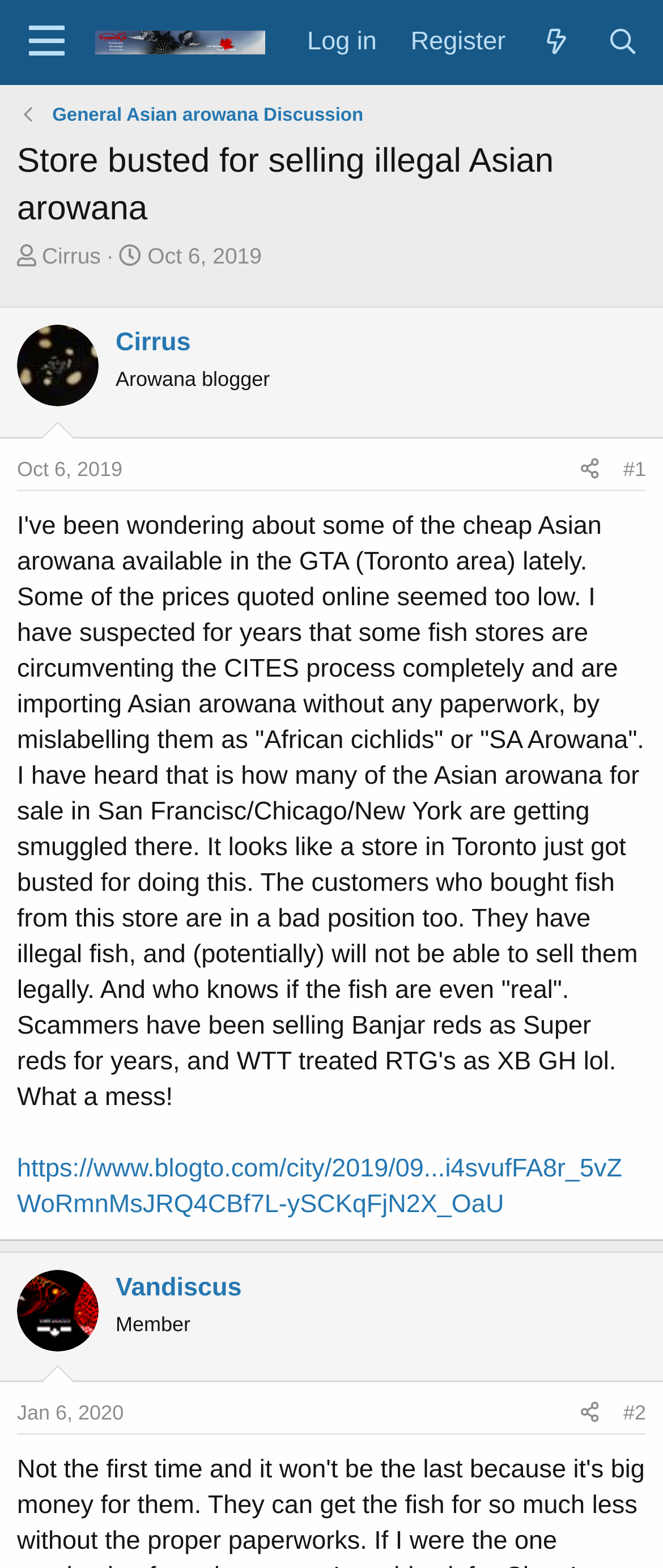Generate a comprehensive description of the webpage.

This webpage appears to be a forum discussion thread on Arowanaclub Canada, a website dedicated to Asian arowana enthusiasts. At the top of the page, there is a menu button on the left and a series of links on the right, including "Log in", "Register", "What's new", and "Search". Below these links, there is a heading that reads "Store busted for selling illegal Asian arowana".

The main content of the page is divided into two sections. The first section is a post by a user named Cirrus, who started the thread. The post is dated October 6, 2019, and includes a lengthy text discussing the illegal sale of Asian arowana in the GTA (Toronto area). The text also includes a link to an external article. Below the post, there are links to share the post and a comment counter (#1).

The second section is a response to the original post by a user named Vandiscus, dated January 6, 2020. This post is shorter and does not include any links or external content. Below this post, there are again links to share the post and a comment counter (#2).

Throughout the page, there are several images of users' avatars, including Cirrus and Vandiscus. The overall layout of the page is clean and easy to navigate, with clear headings and concise text.